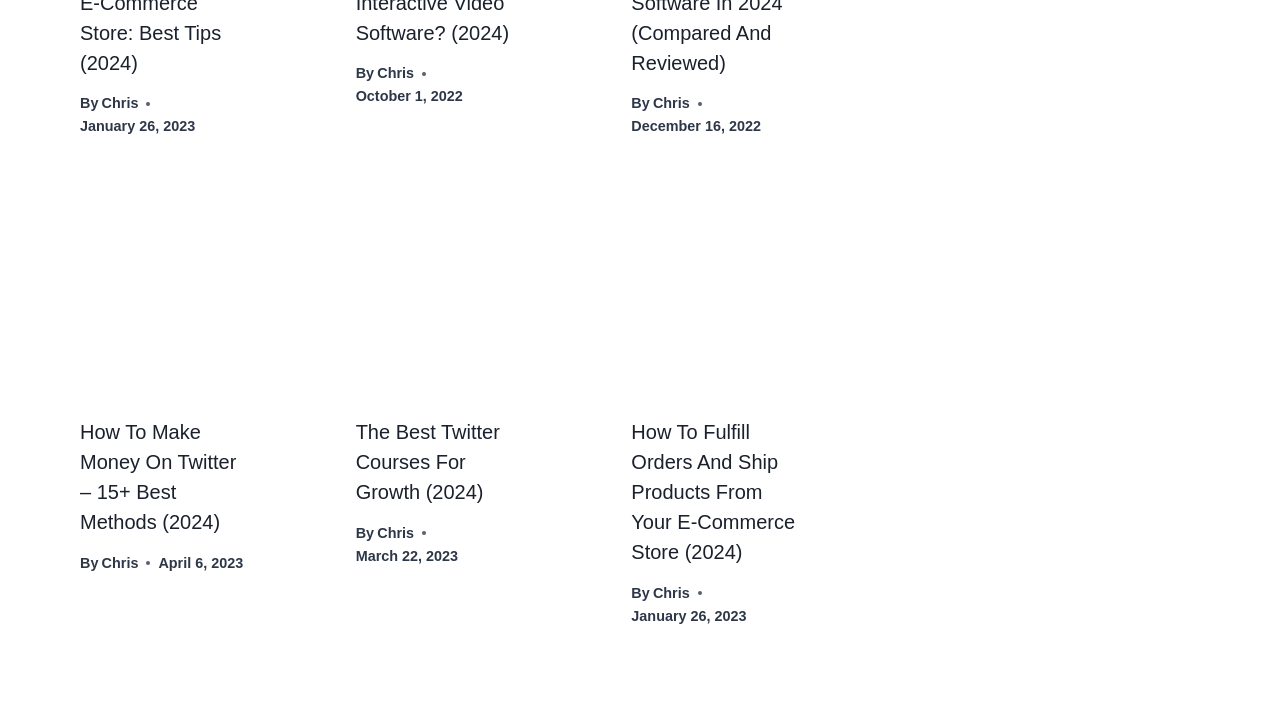Please answer the following question using a single word or phrase: 
What is the title of the second article?

The Best Twitter Courses For Growth (2024)